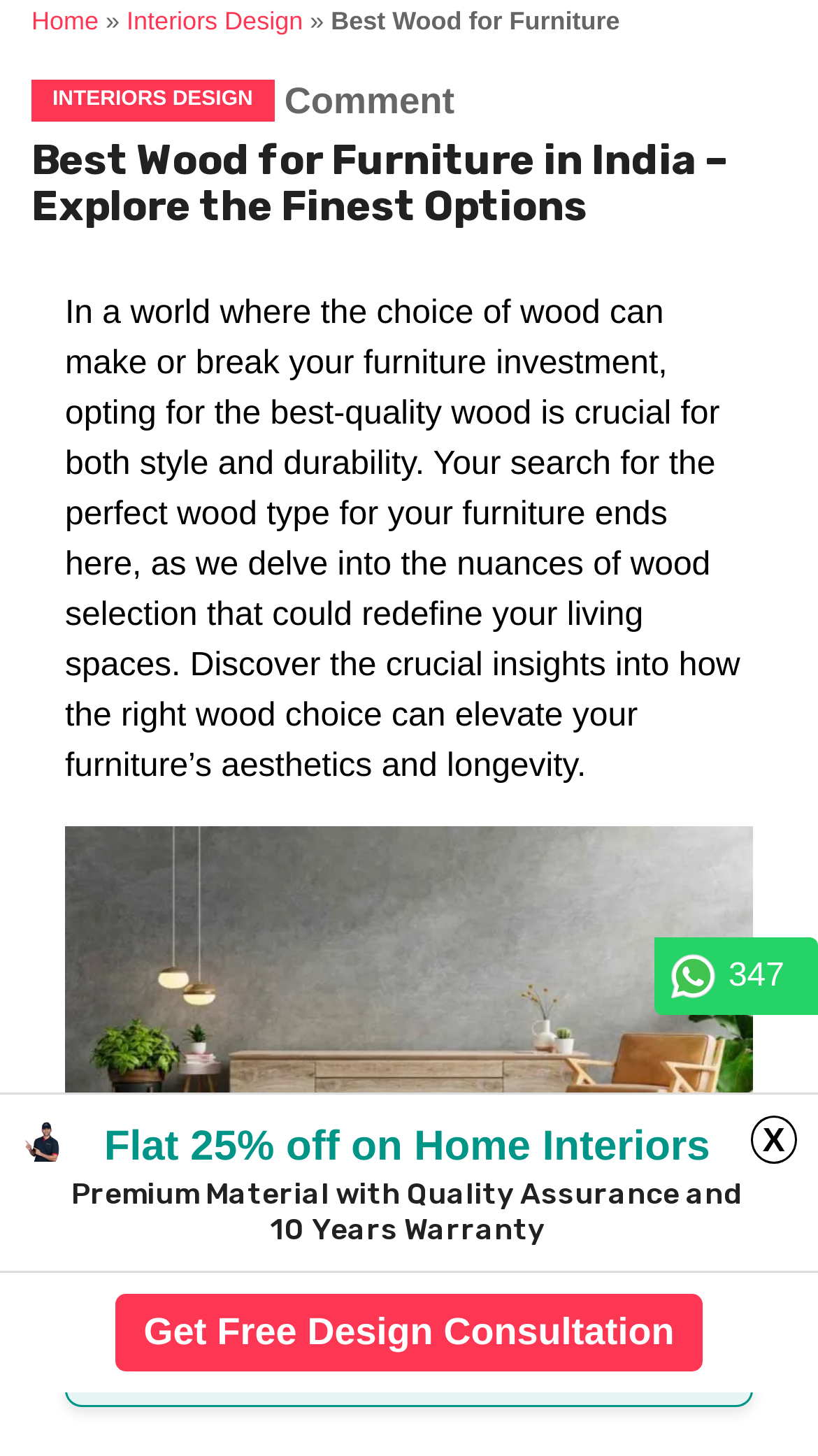What is the discount offered on Home Interiors?
Refer to the image and give a detailed answer to the question.

I found the discount information in the static text element 'Flat 25% off on Home Interiors' located at the bottom of the page, which suggests that there is a flat 25% discount available on Home Interiors.